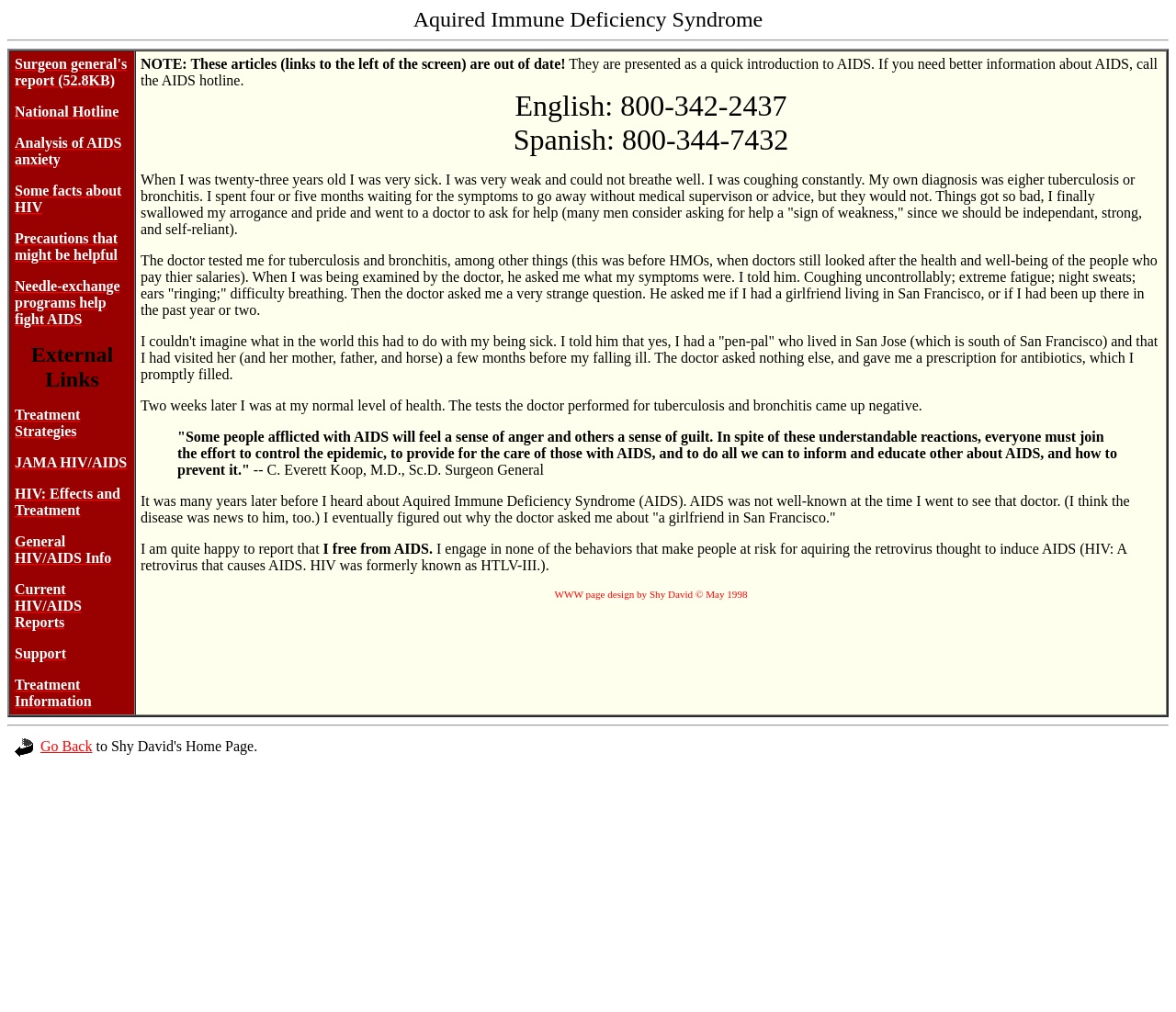Locate the bounding box coordinates of the clickable area needed to fulfill the instruction: "Learn about Treatment Strategies".

[0.012, 0.402, 0.068, 0.434]